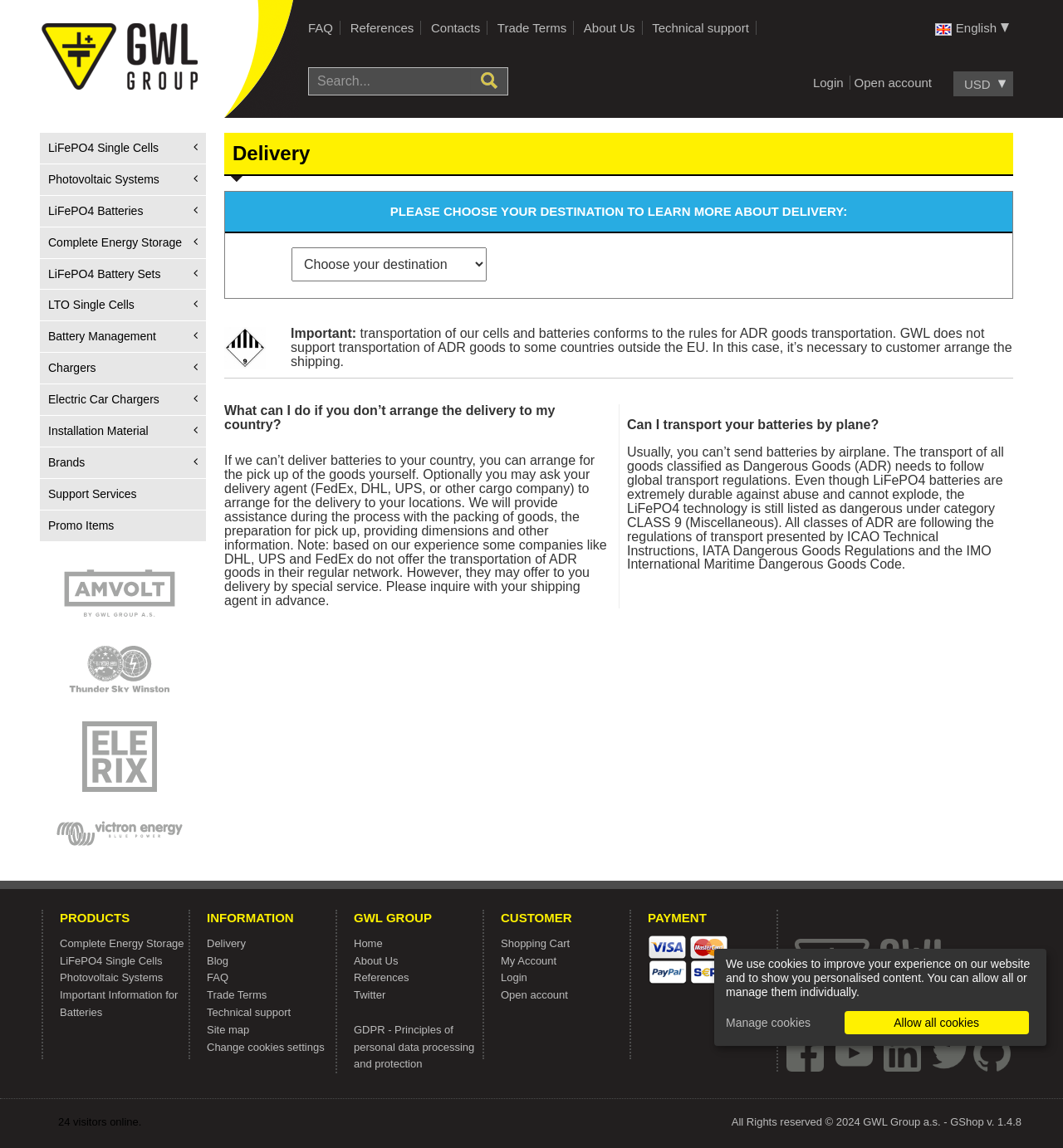Answer the following in one word or a short phrase: 
What is the purpose of the GWL Group website?

Delivery